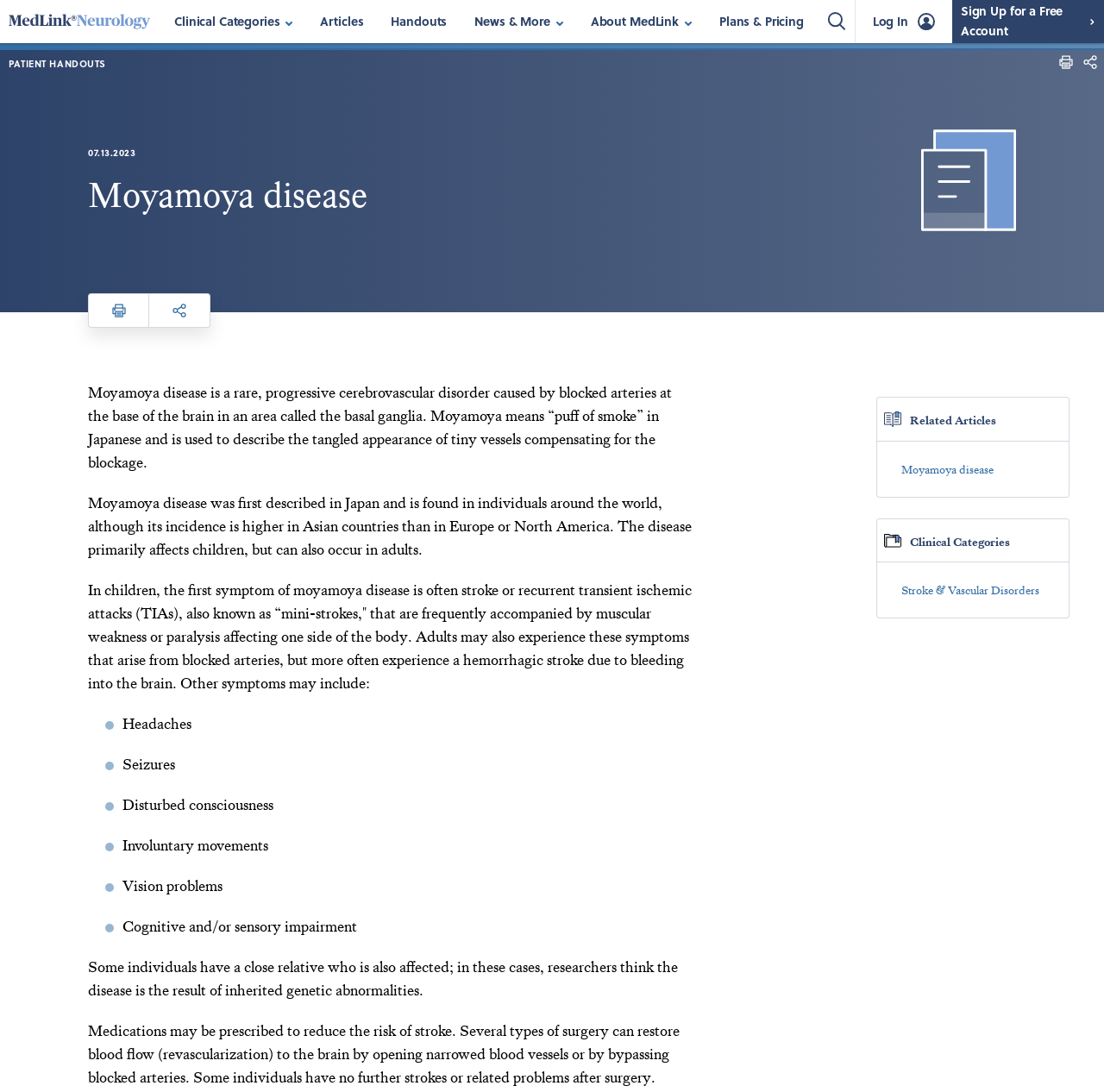Highlight the bounding box coordinates of the element you need to click to perform the following instruction: "Click on the 'Login' button."

[0.774, 0.0, 0.862, 0.039]